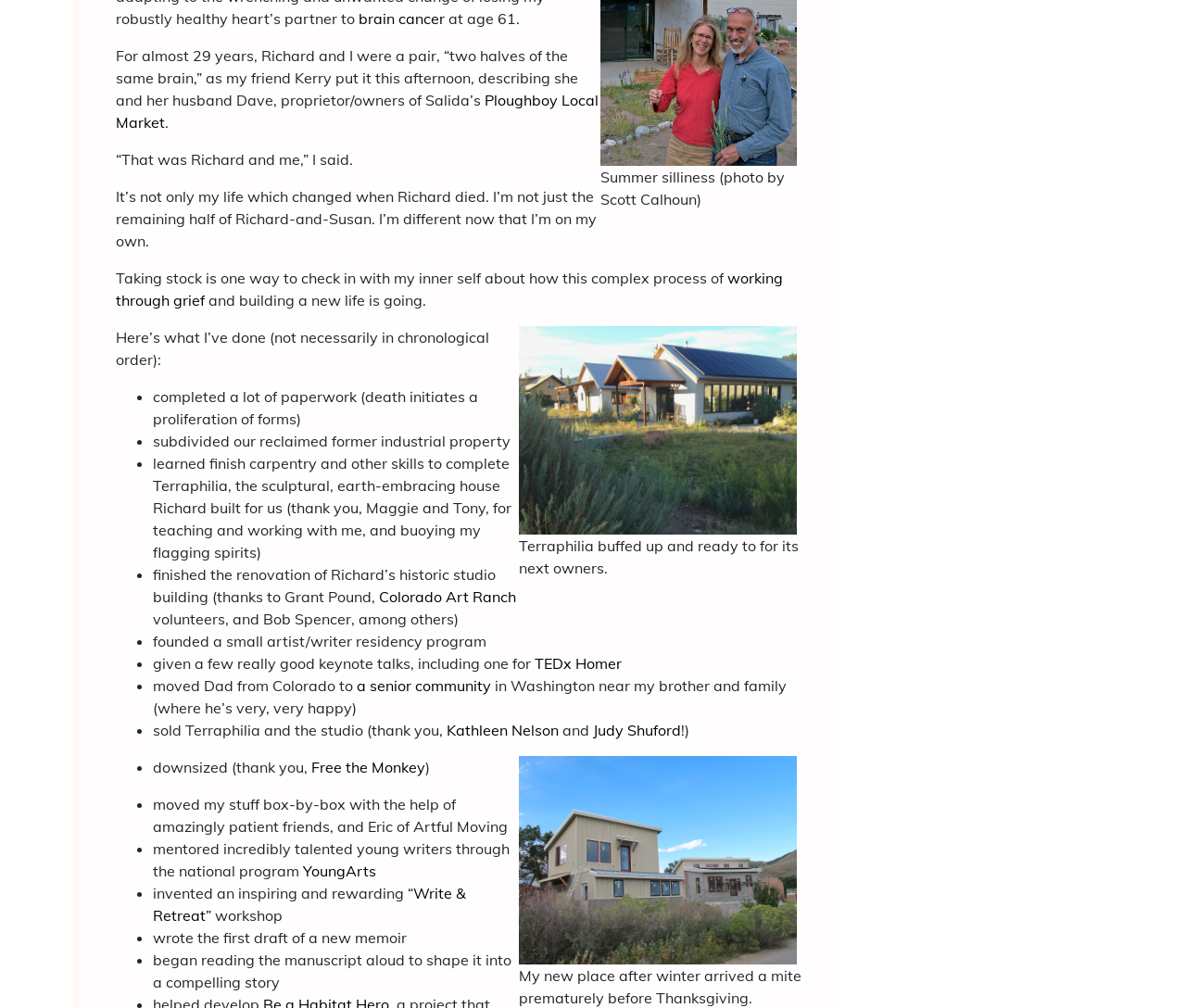Provide the bounding box for the UI element matching this description: "Write & Retreat".

[0.129, 0.877, 0.393, 0.918]